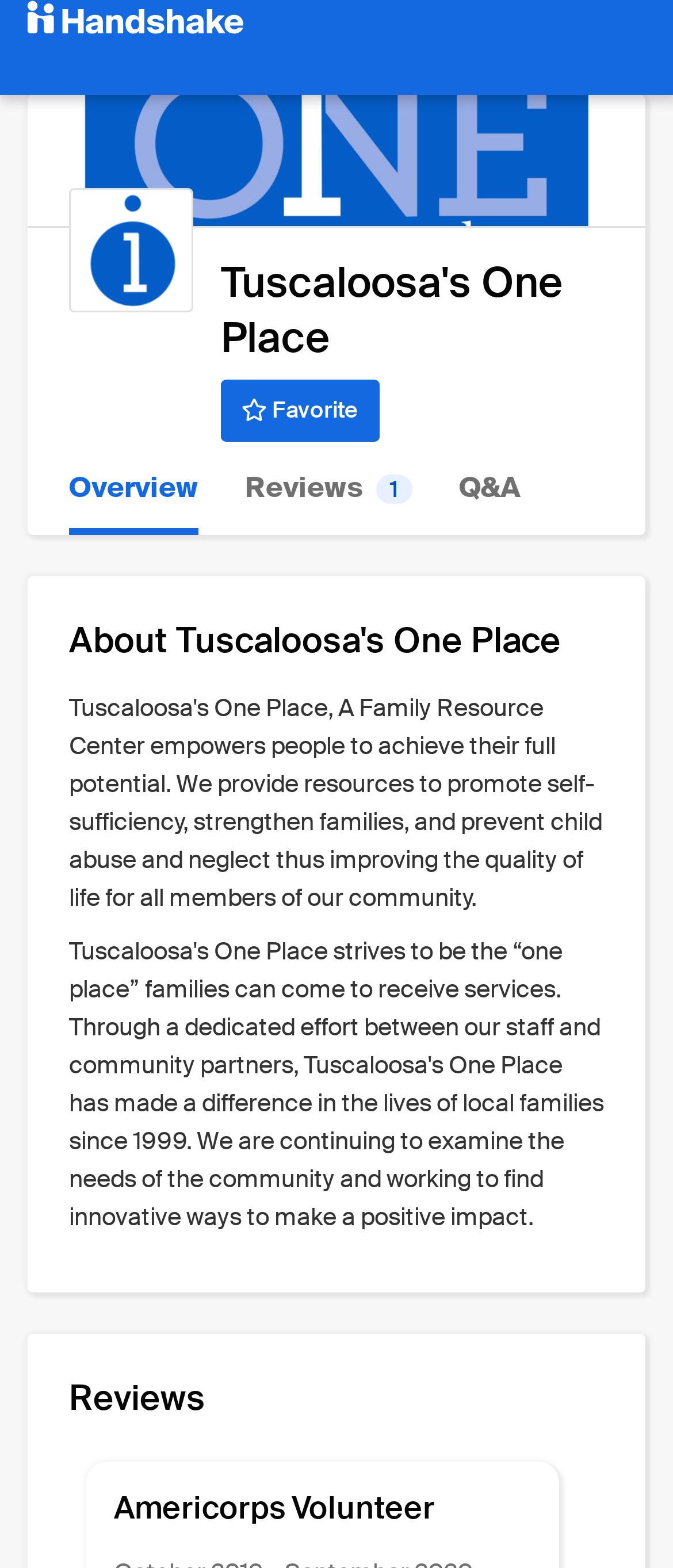Answer succinctly with a single word or phrase:
How many headings are there on the page?

4